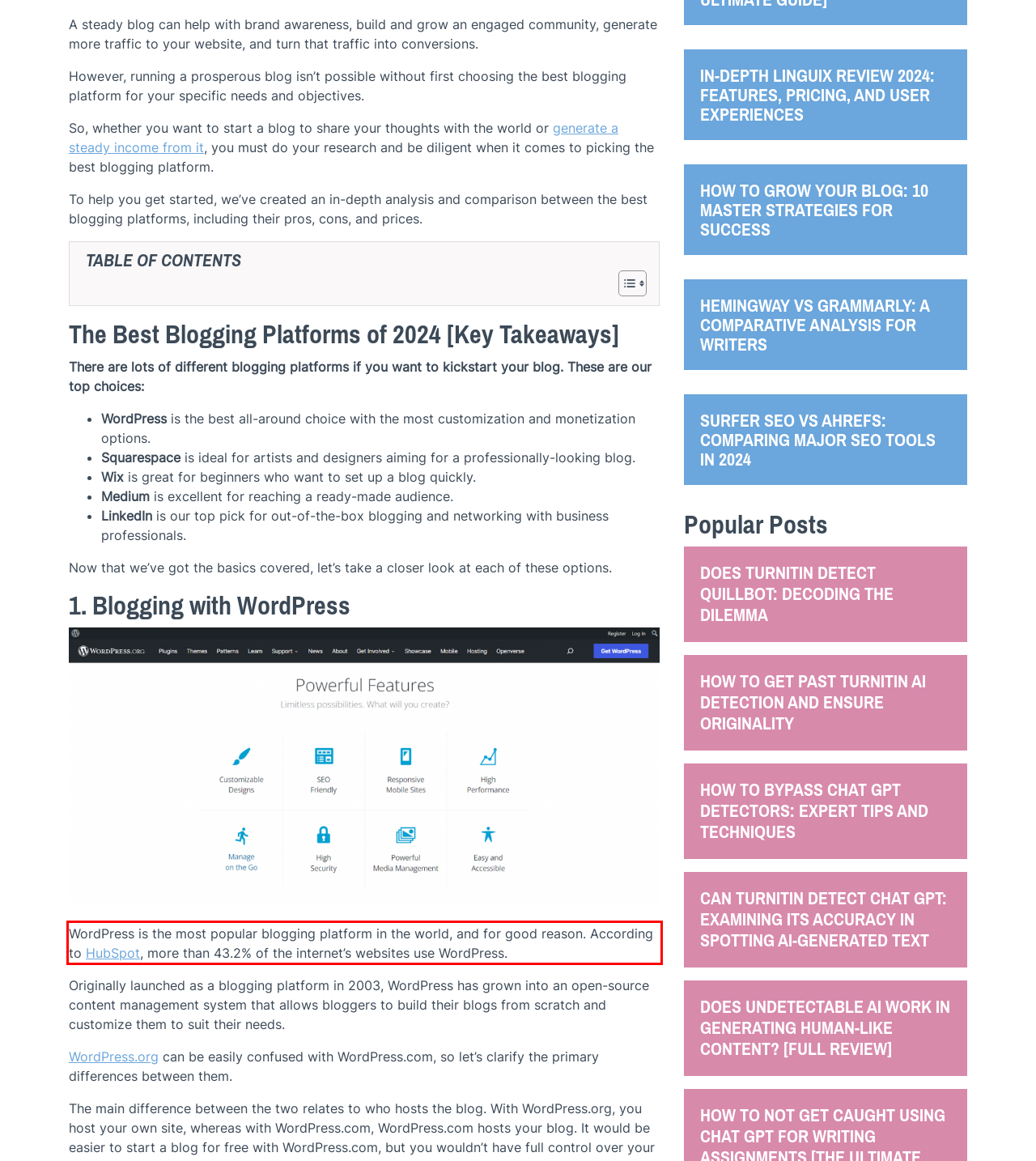Review the screenshot of the webpage and recognize the text inside the red rectangle bounding box. Provide the extracted text content.

WordPress is the most popular blogging platform in the world, and for good reason. According to HubSpot, more than 43.2% of the internet’s websites use WordPress.